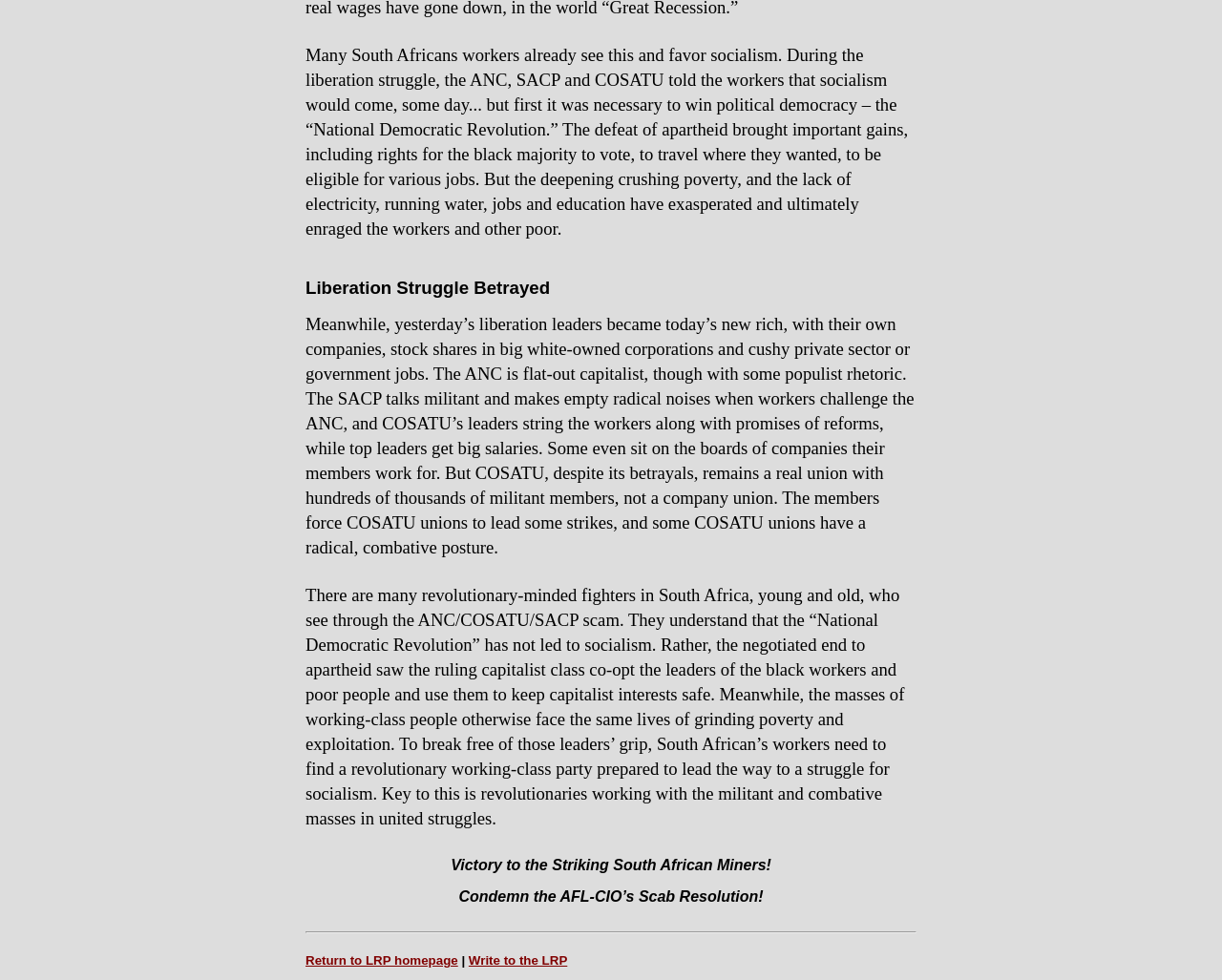What is the call to action for the South African miners?
Using the screenshot, give a one-word or short phrase answer.

Victory